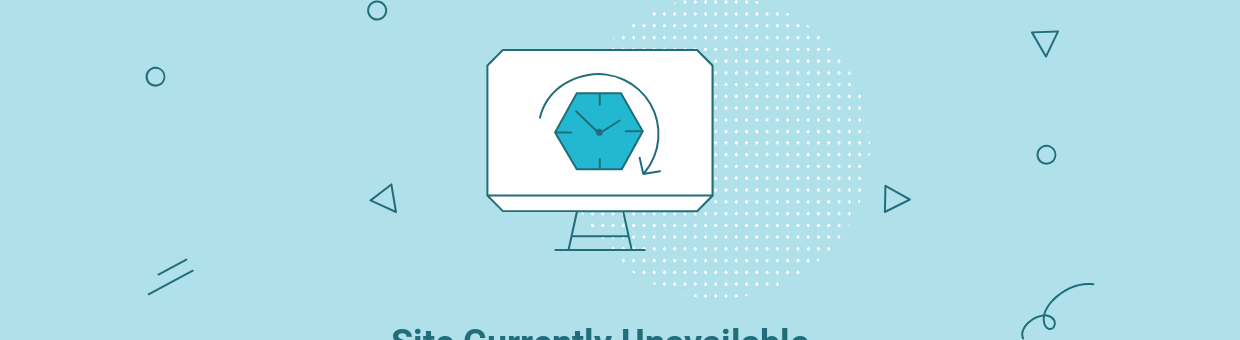What shape is the clock icon displayed on?
Answer the question with just one word or phrase using the image.

monitor